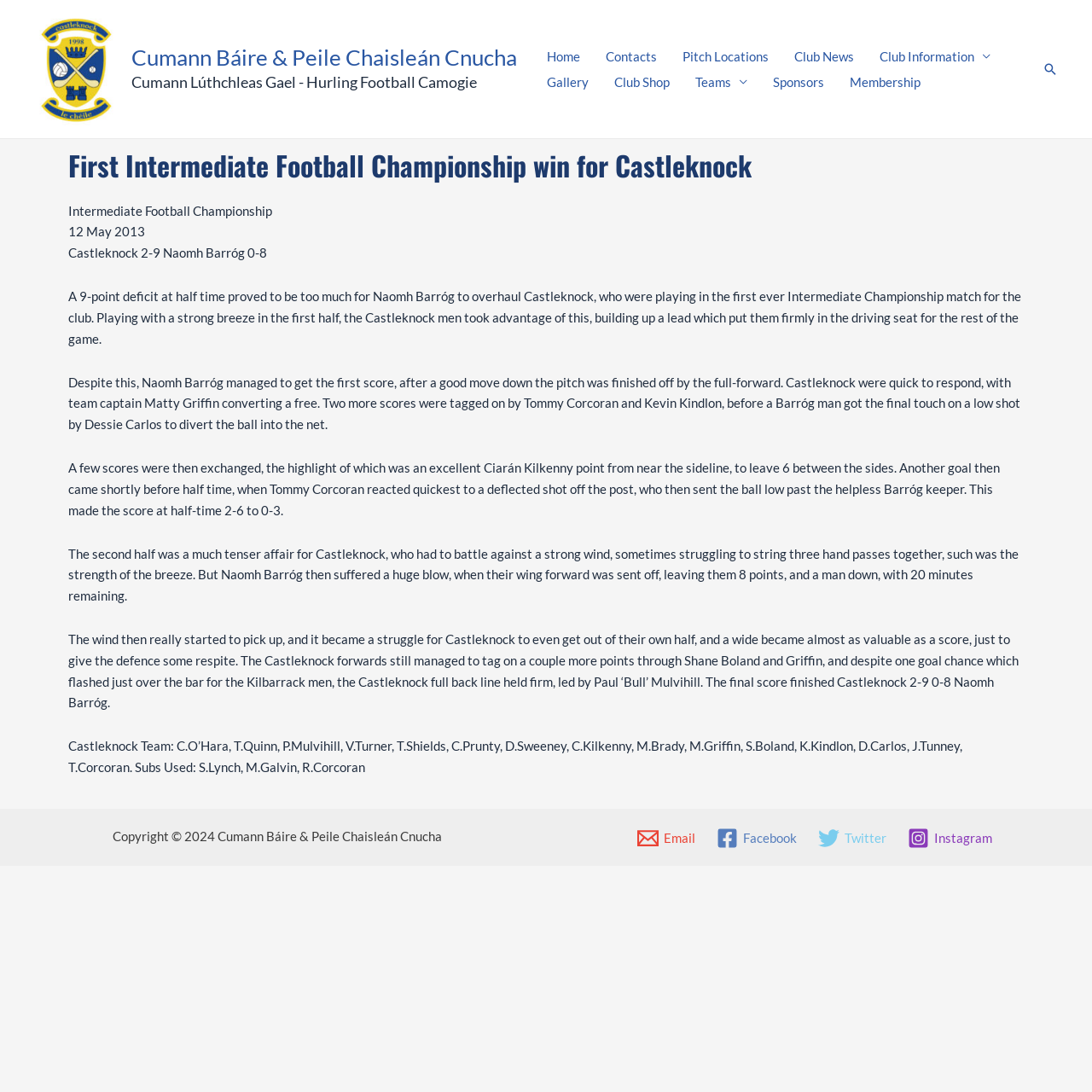What is the name of the captain of Castleknock?
Using the image, provide a detailed and thorough answer to the question.

The name of the captain of Castleknock can be found in the text 'Castleknock were quick to respond, with team captain Matty Griffin converting a free'.